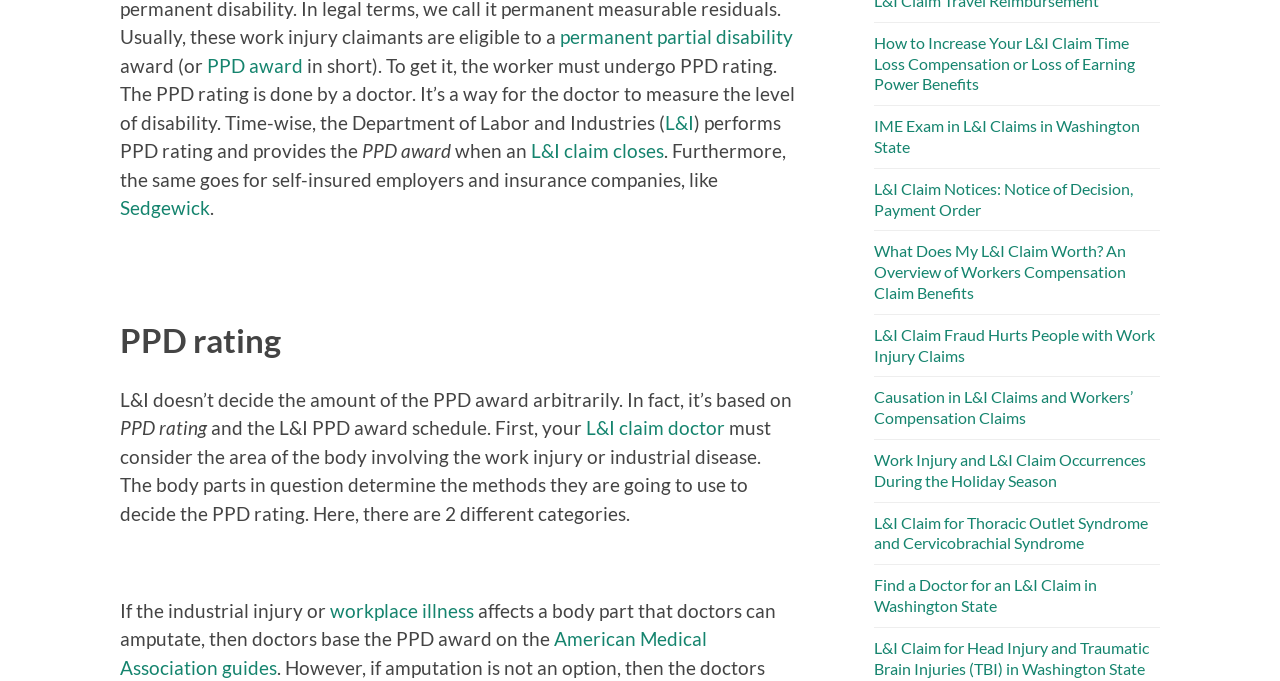Determine the bounding box coordinates of the clickable element to achieve the following action: 'Click on 'permanent partial disability''. Provide the coordinates as four float values between 0 and 1, formatted as [left, top, right, bottom].

[0.438, 0.037, 0.62, 0.071]